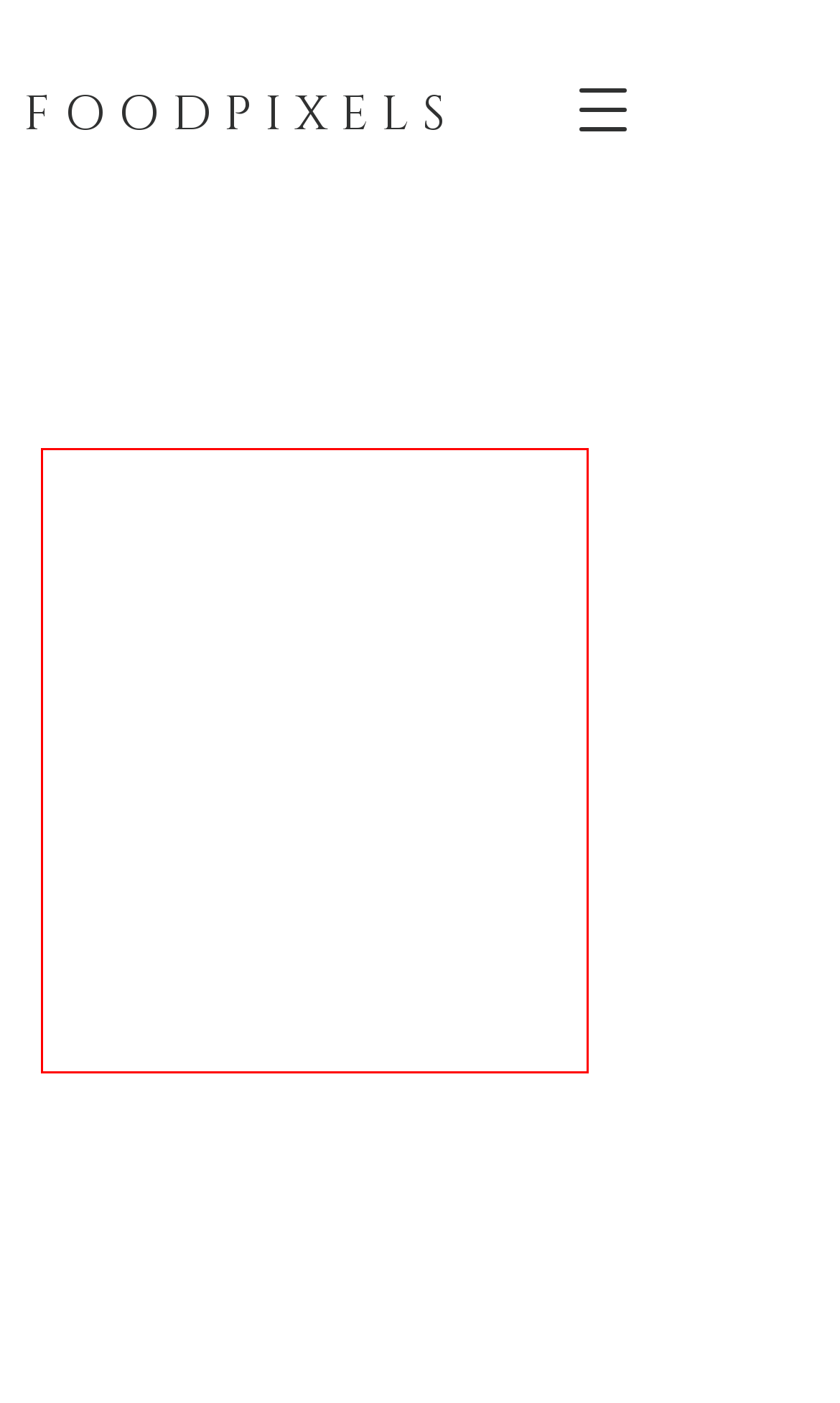Look at the screenshot of the webpage, locate the red rectangle bounding box, and generate the text content that it contains.

Hi, we are a husband-and-wife team who loves capturing visual stories through our lens. For the last five years, we have produced beautiful food images for a range of projects: including editorial, cookbook projects, menu boards, posters, hotel and restaurant websites. Trained in food styling, we help to make sure the food items are camera ready looking fresh and flawless.